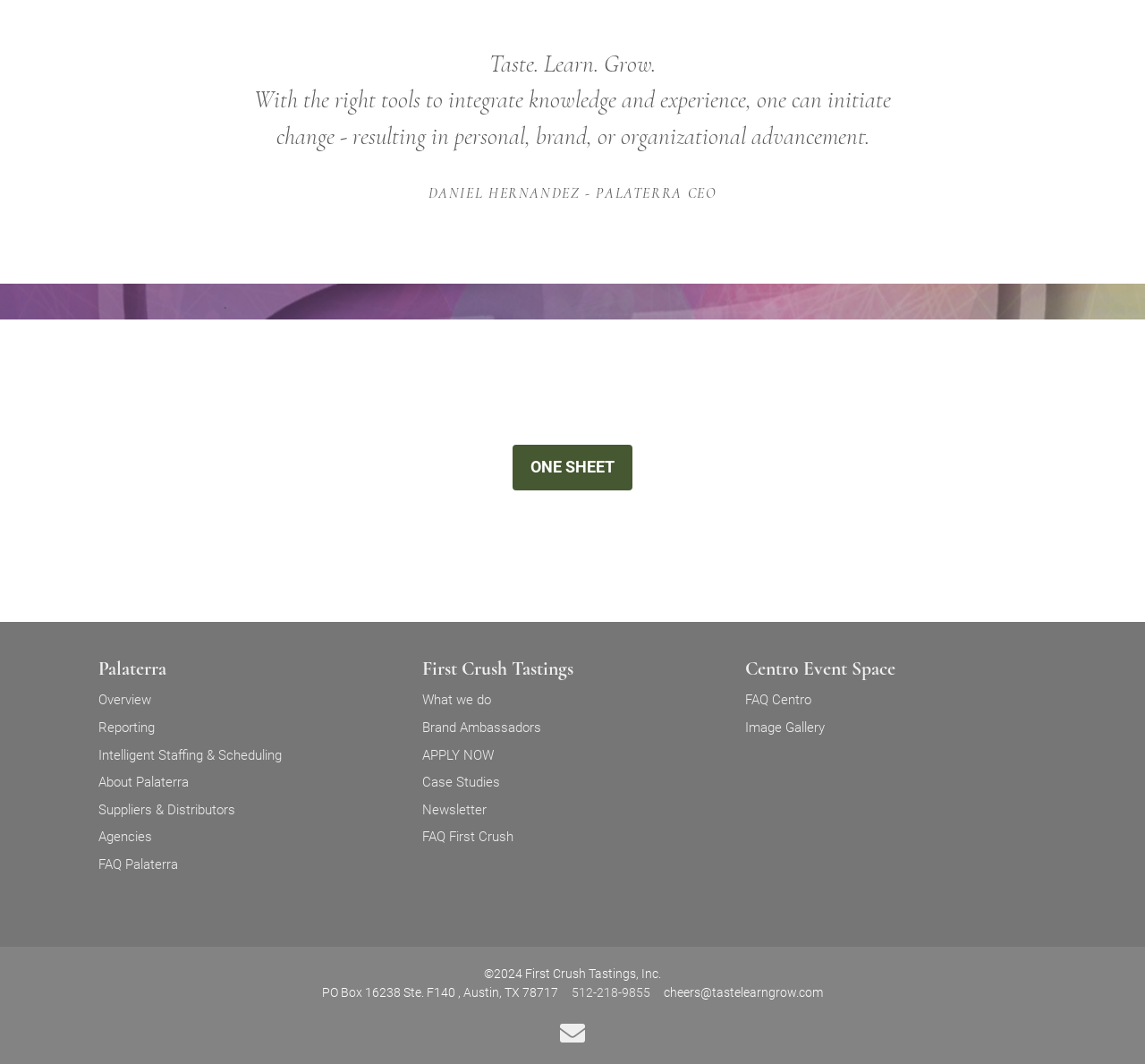Determine the bounding box coordinates of the clickable region to follow the instruction: "Visit 'Palaterra'".

[0.086, 0.617, 0.145, 0.639]